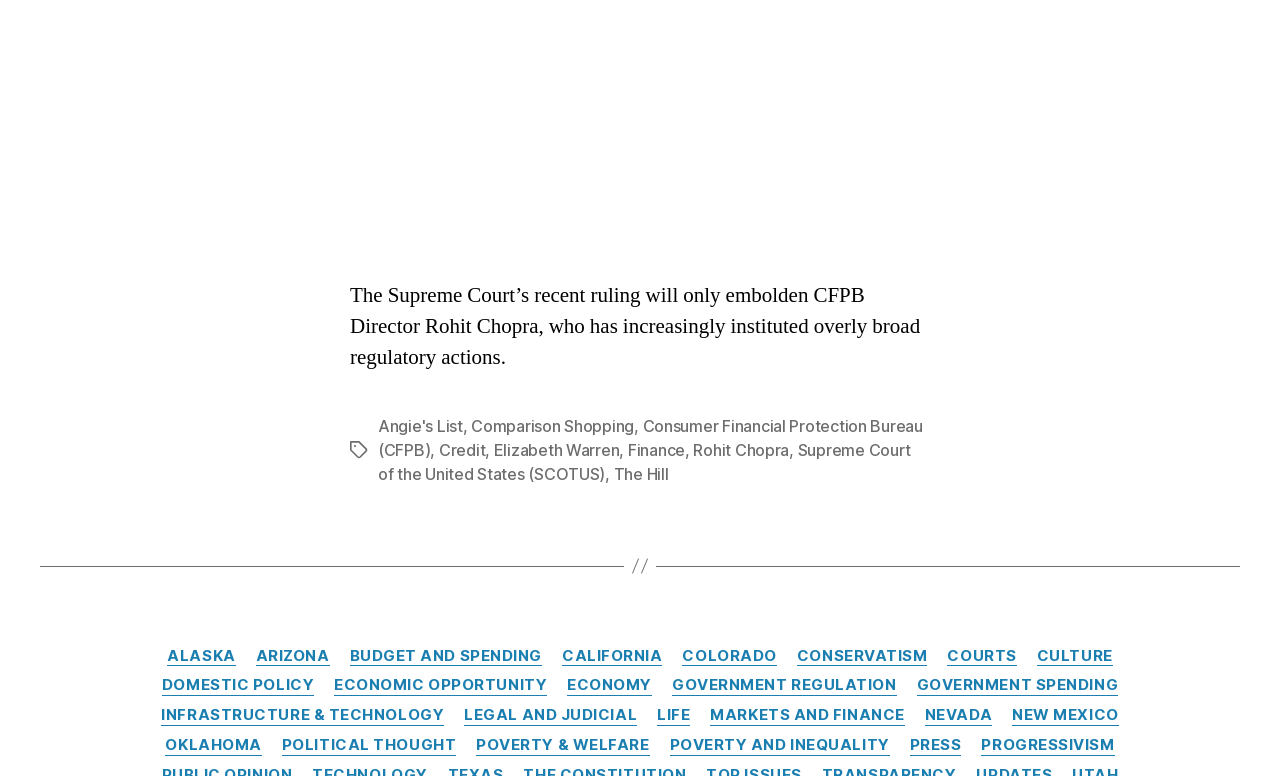What is the topic related to Elizabeth Warren?
Can you provide an in-depth and detailed response to the question?

Elizabeth Warren is mentioned in the article, and the topic related to her is Finance, as indicated by the link elements with the texts 'Elizabeth Warren' and 'Finance'.